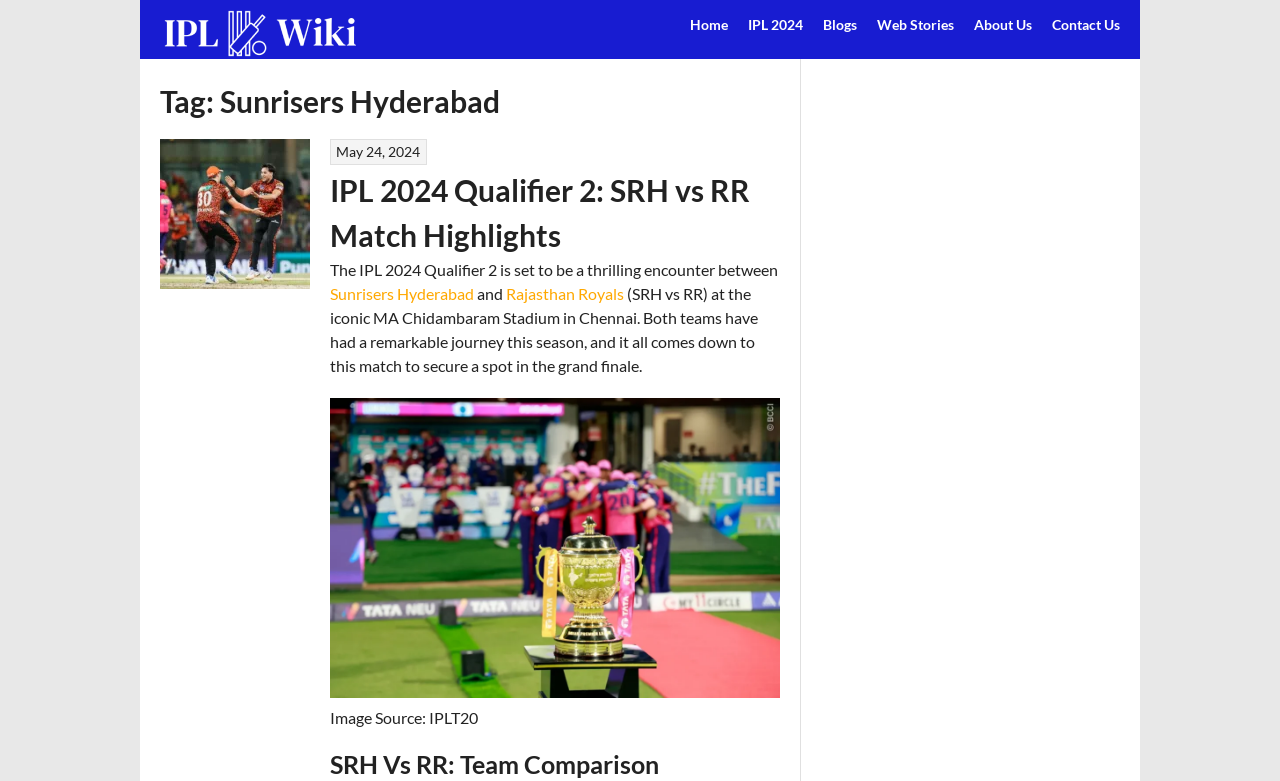Find the bounding box coordinates for the HTML element described as: "Blogs". The coordinates should consist of four float values between 0 and 1, i.e., [left, top, right, bottom].

[0.635, 0.006, 0.677, 0.056]